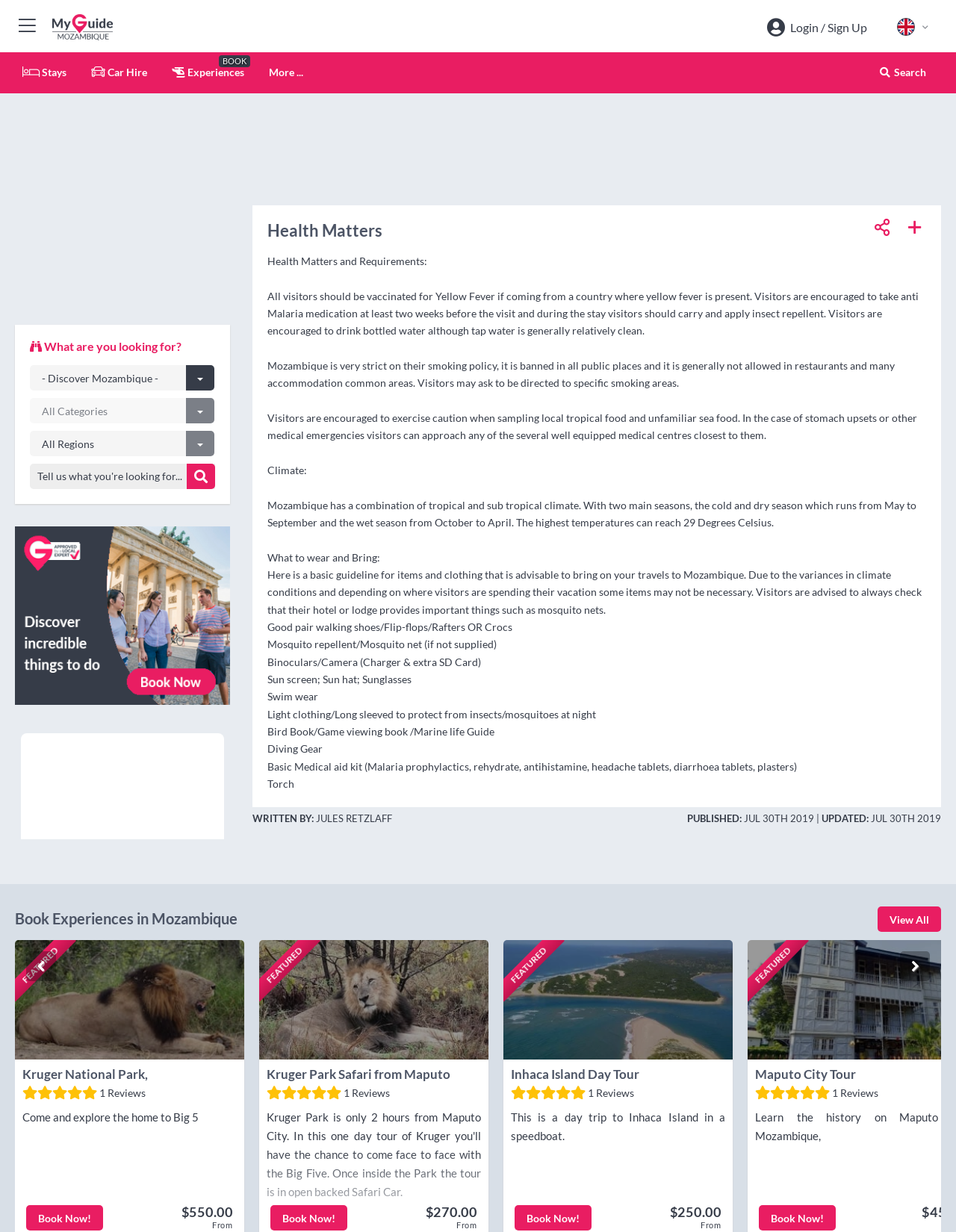Please specify the bounding box coordinates of the clickable region to carry out the following instruction: "Click on 'My Guide Mozambique'". The coordinates should be four float numbers between 0 and 1, in the format [left, top, right, bottom].

[0.054, 0.001, 0.118, 0.041]